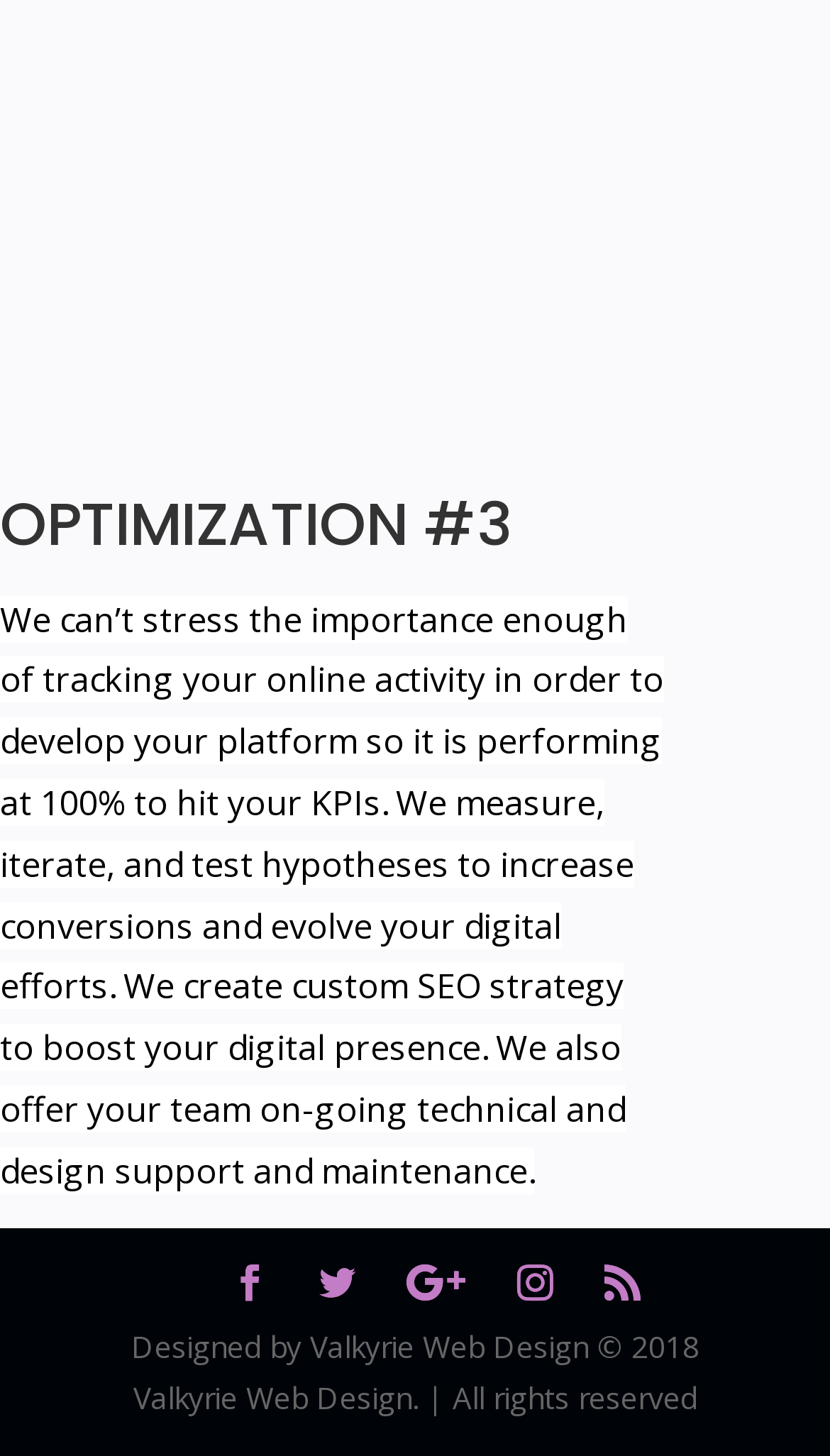Using the information in the image, give a detailed answer to the following question: Who designed the webpage?

The webpage has a footer section that mentions 'Designed by Valkyrie Web Design' and also includes a copyright notice for 2018.